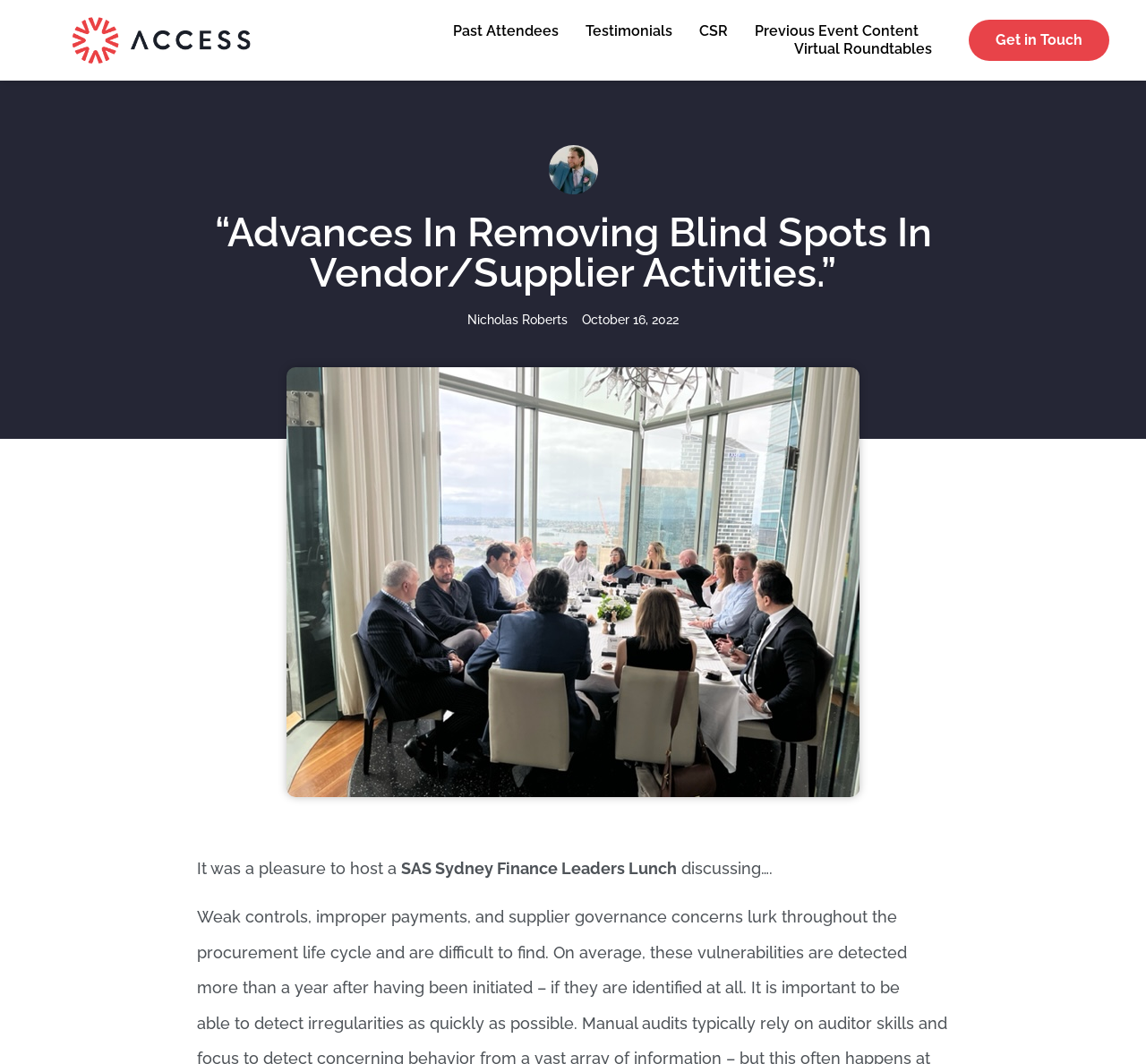Specify the bounding box coordinates (top-left x, top-left y, bottom-right x, bottom-right y) of the UI element in the screenshot that matches this description: alt="ACCESS Events APAC Logo"

[0.028, 0.014, 0.254, 0.062]